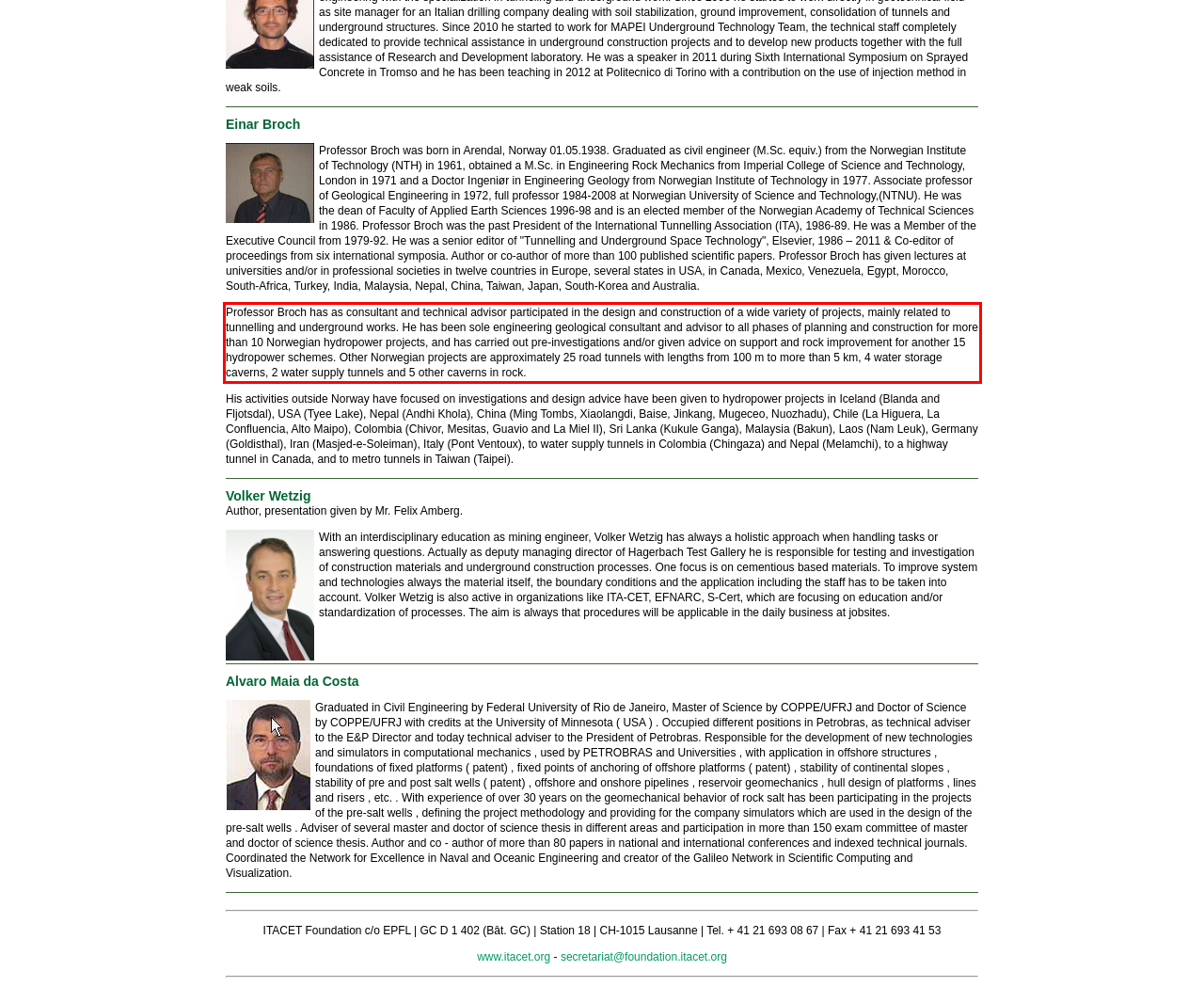You have a screenshot of a webpage with a red bounding box. Use OCR to generate the text contained within this red rectangle.

Professor Broch has as consultant and technical advisor participated in the design and construction of a wide variety of projects, mainly related to tunnelling and underground works. He has been sole engineering geological consultant and advisor to all phases of planning and construction for more than 10 Norwegian hydropower projects, and has carried out pre-investigations and/or given advice on support and rock improvement for another 15 hydropower schemes. Other Norwegian projects are approximately 25 road tunnels with lengths from 100 m to more than 5 km, 4 water storage caverns, 2 water supply tunnels and 5 other caverns in rock.